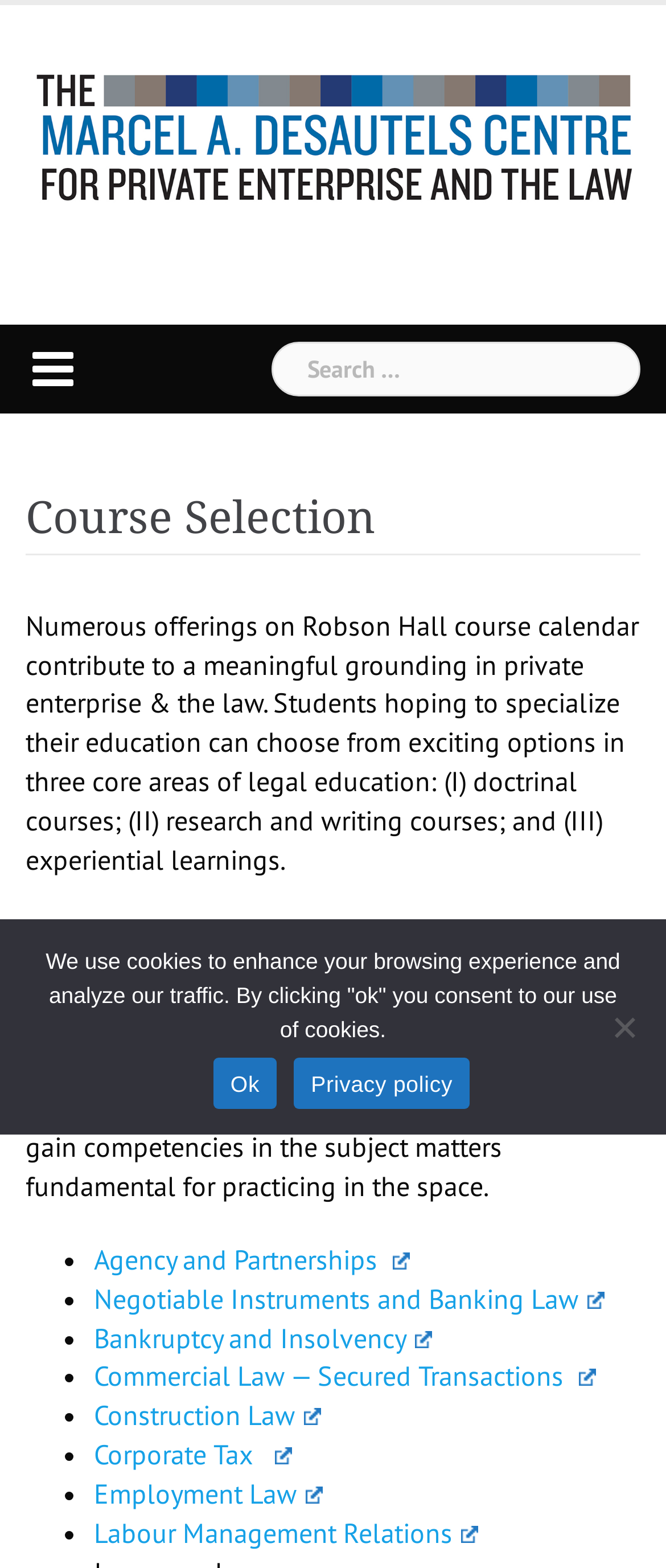Please provide the bounding box coordinates in the format (top-left x, top-left y, bottom-right x, bottom-right y). Remember, all values are floating point numbers between 0 and 1. What is the bounding box coordinate of the region described as: Construction Law

[0.141, 0.892, 0.482, 0.913]